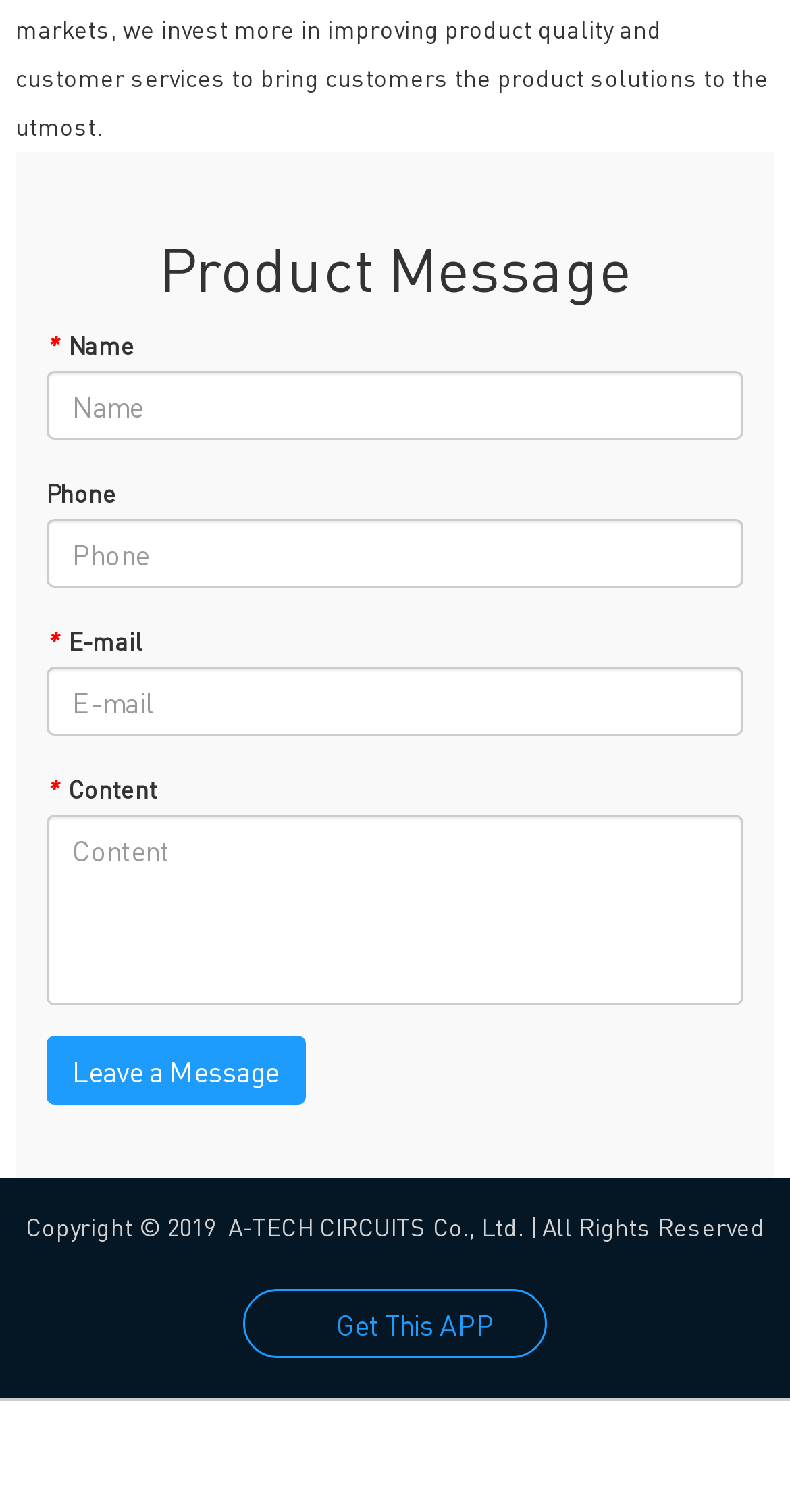Provide a one-word or brief phrase answer to the question:
What is the purpose of the 'Get This APP' link?

To download an app